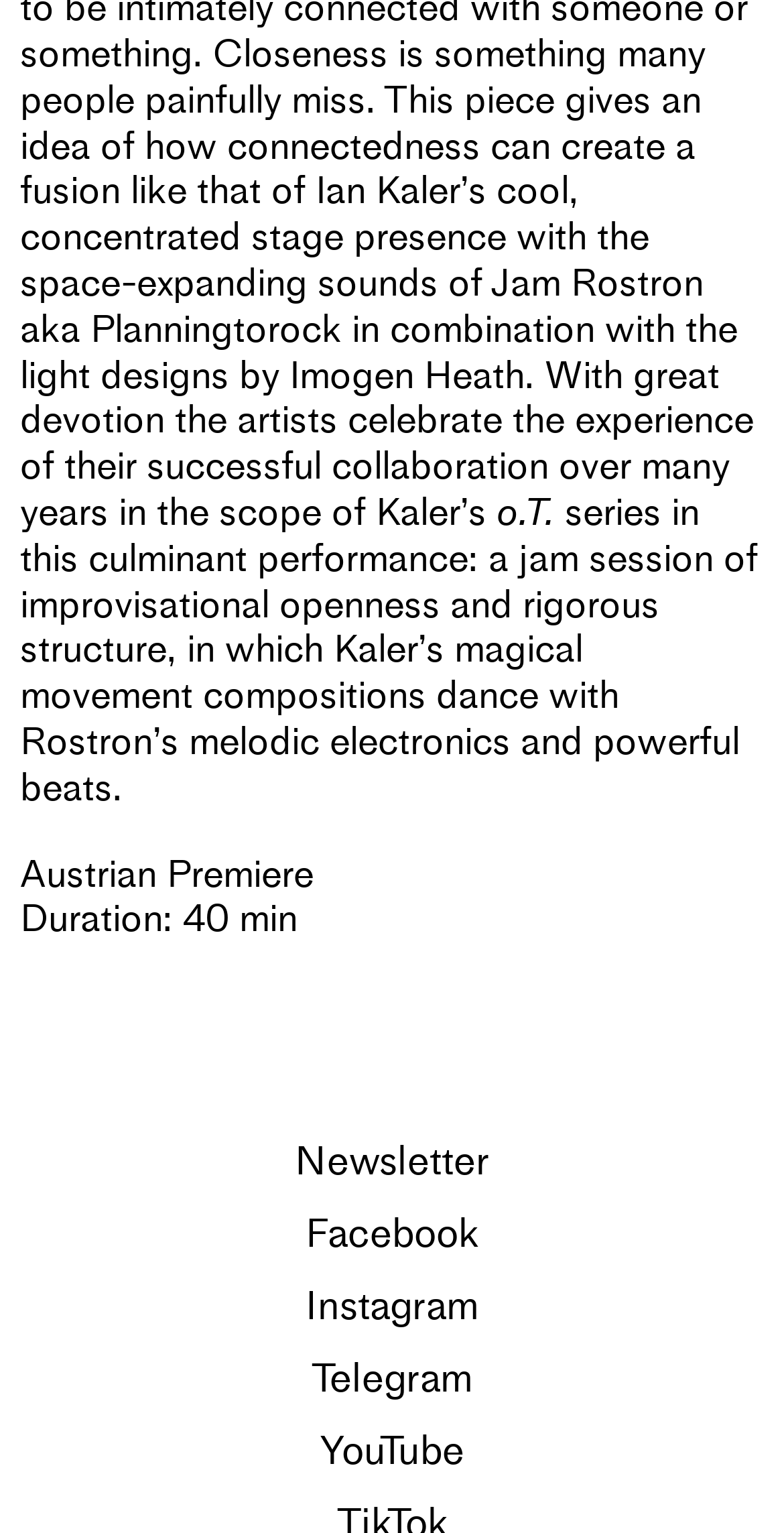How many links are there in the footer section?
Please give a detailed and thorough answer to the question, covering all relevant points.

I counted the number of links in the footer section by looking at the links with y-coordinates greater than 0.7, which are 'Newsletter', 'Facebook', 'Instagram', 'Telegram', 'YouTube', 'Imprint', 'Privacy Policy', so there are 8 links in the footer section.